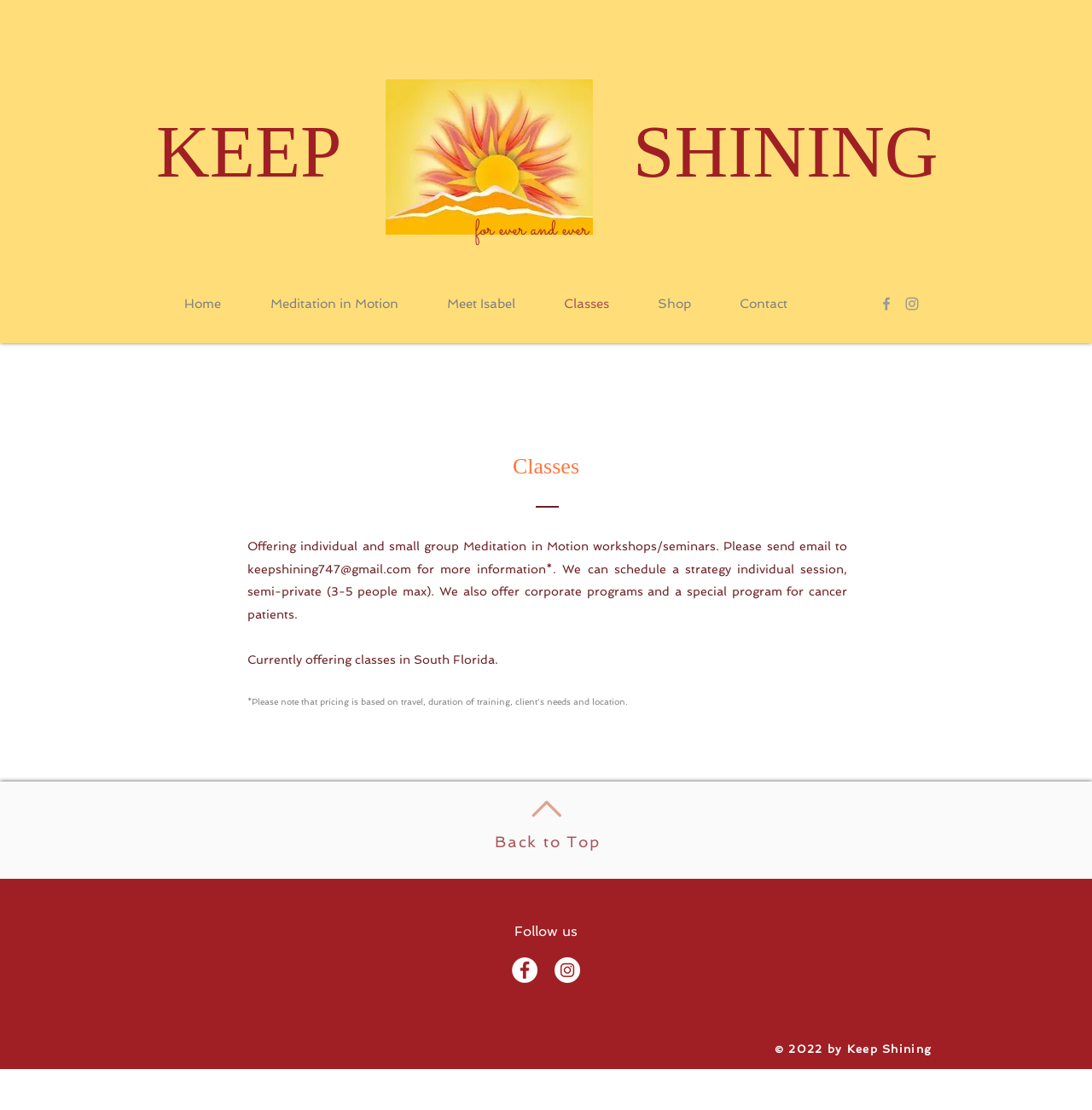Find the bounding box coordinates for the HTML element described in this sentence: "Add to calendar". Provide the coordinates as four float numbers between 0 and 1, in the format [left, top, right, bottom].

None